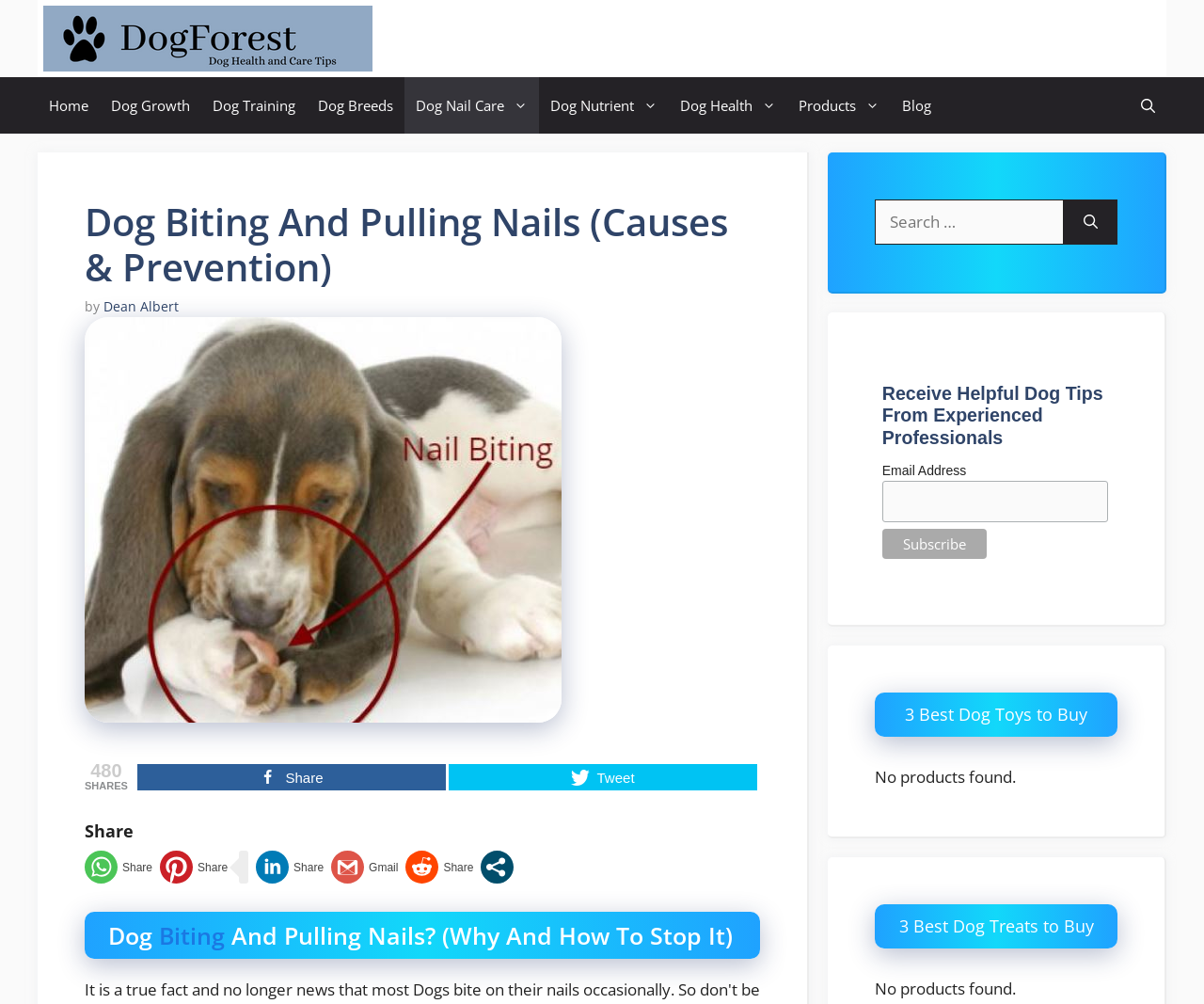Please locate the bounding box coordinates of the element that should be clicked to achieve the given instruction: "Click on the 'Dean Albert' link".

[0.086, 0.296, 0.148, 0.314]